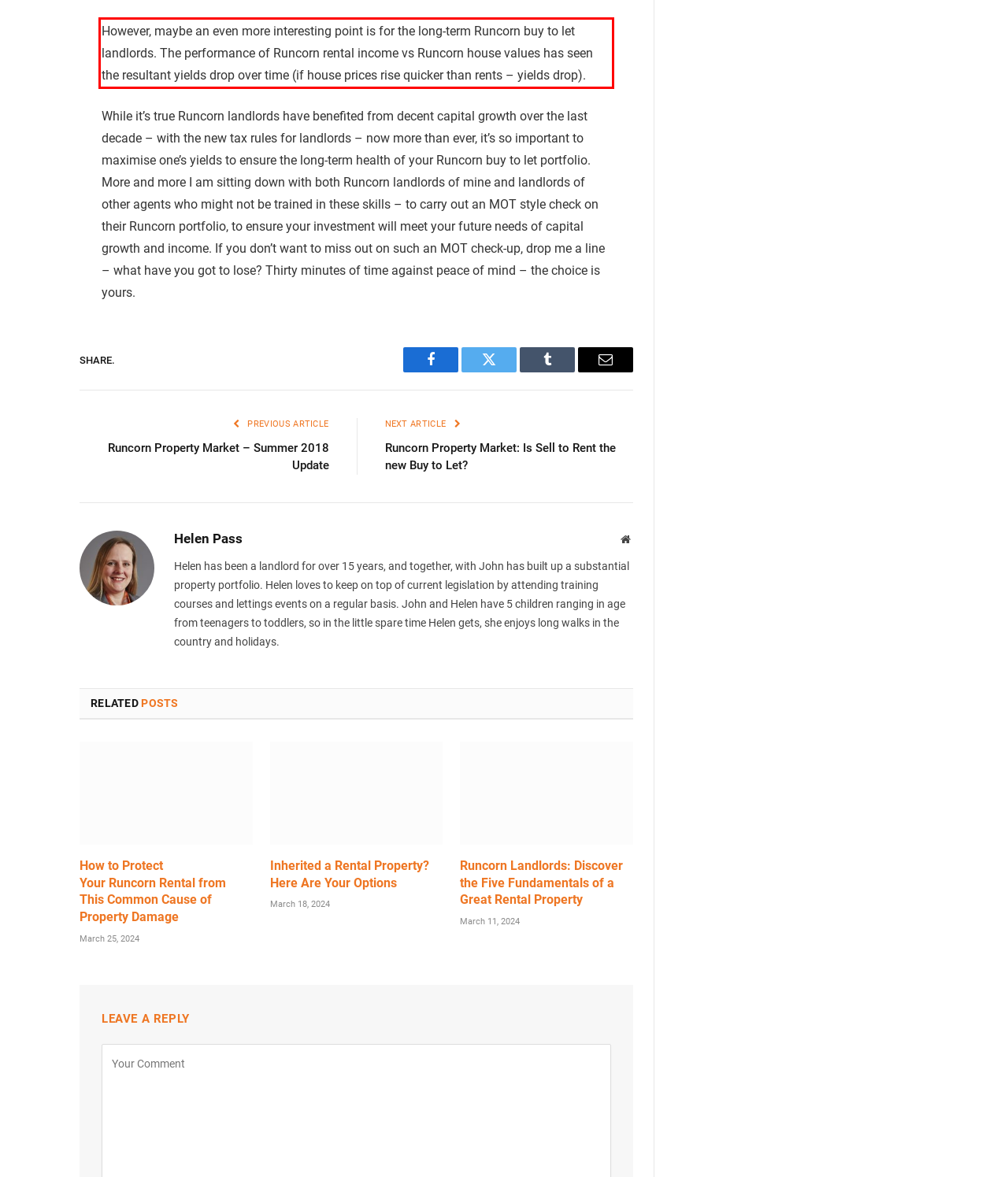Given a webpage screenshot, identify the text inside the red bounding box using OCR and extract it.

However, maybe an even more interesting point is for the long-term Runcorn buy to let landlords. The performance of Runcorn rental income vs Runcorn house values has seen the resultant yields drop over time (if house prices rise quicker than rents – yields drop).